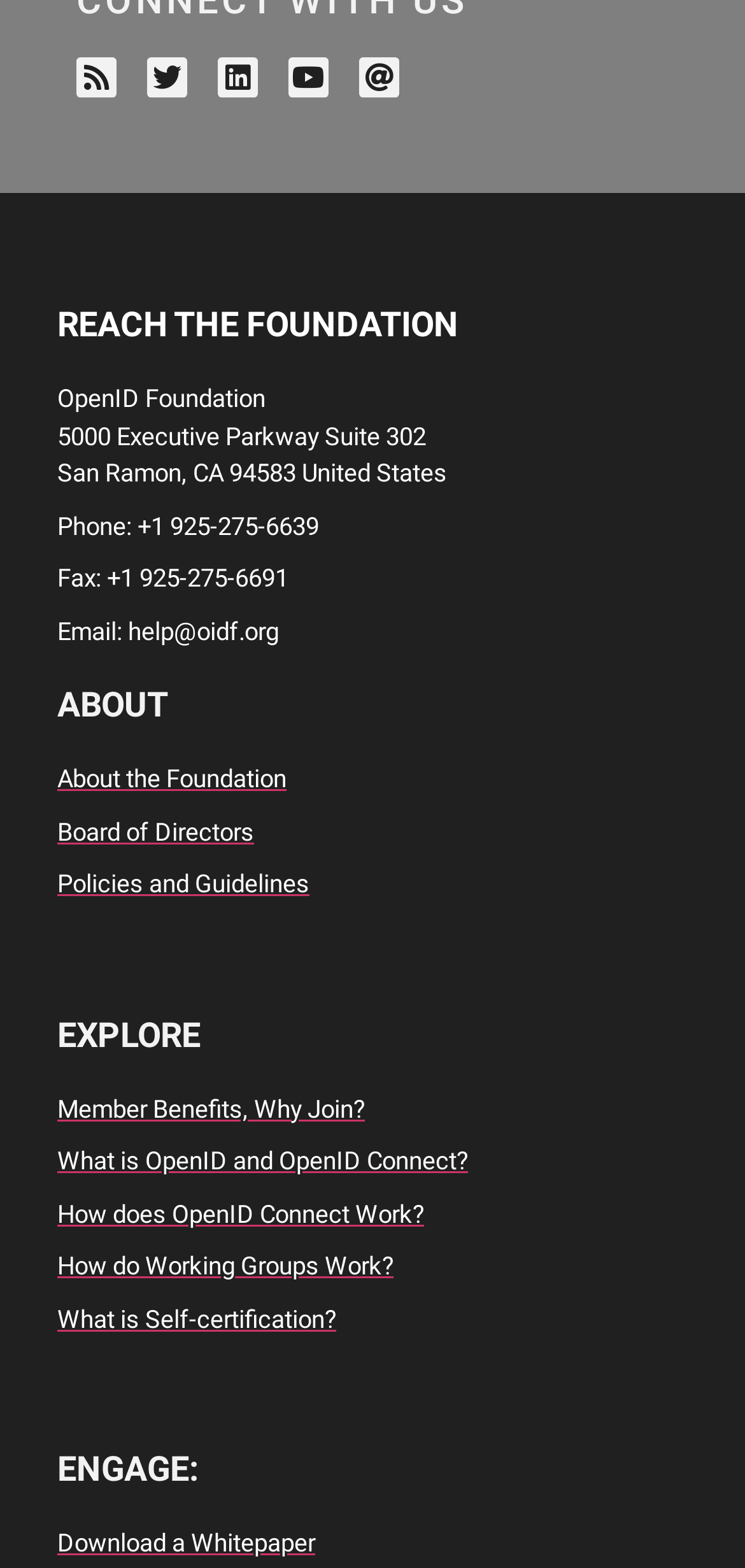Indicate the bounding box coordinates of the element that must be clicked to execute the instruction: "Learn about the benefits of joining the OpenID Foundation". The coordinates should be given as four float numbers between 0 and 1, i.e., [left, top, right, bottom].

[0.077, 0.695, 0.923, 0.719]